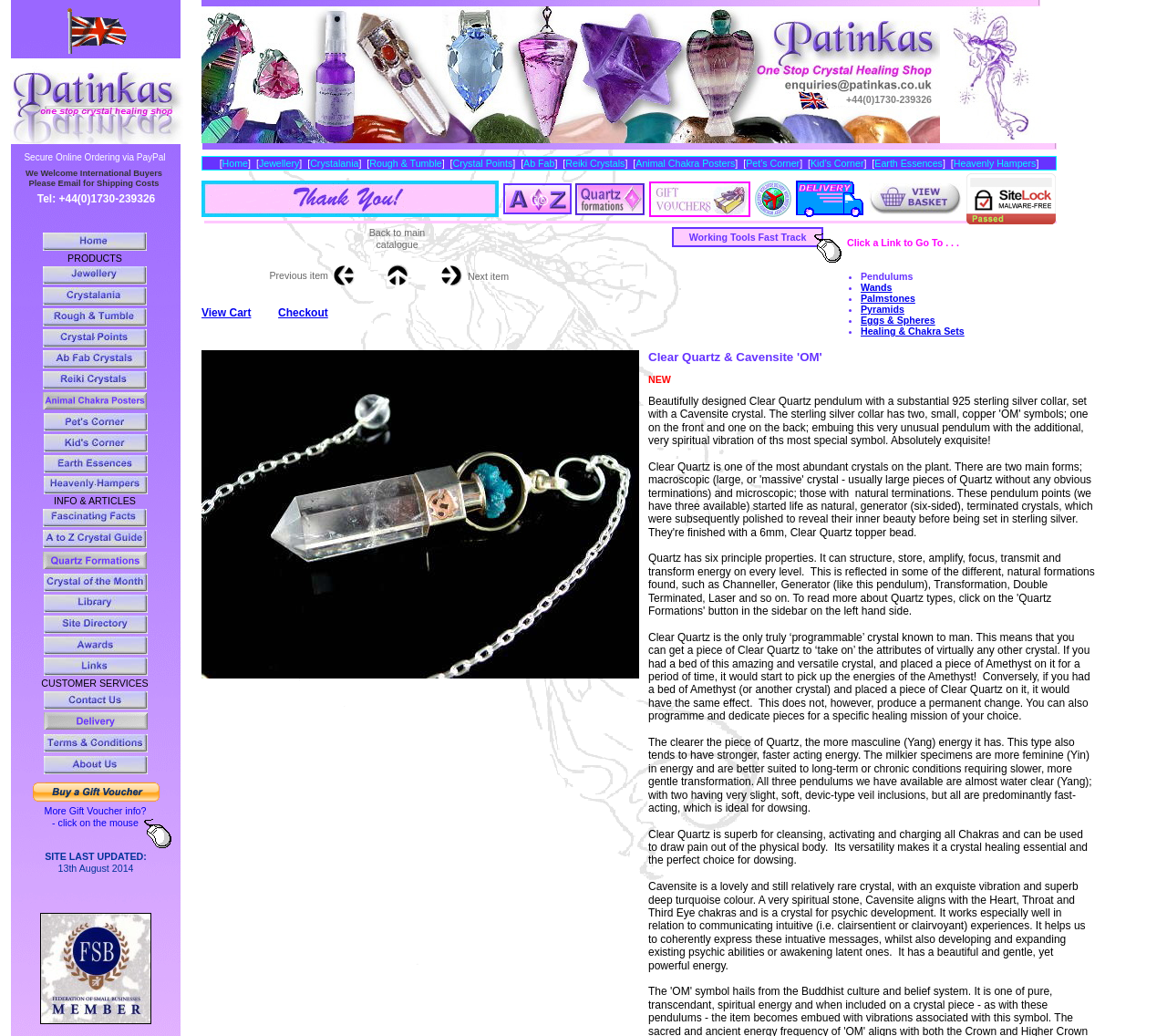Answer succinctly with a single word or phrase:
What is the name of the crystal described?

Clear Quartz